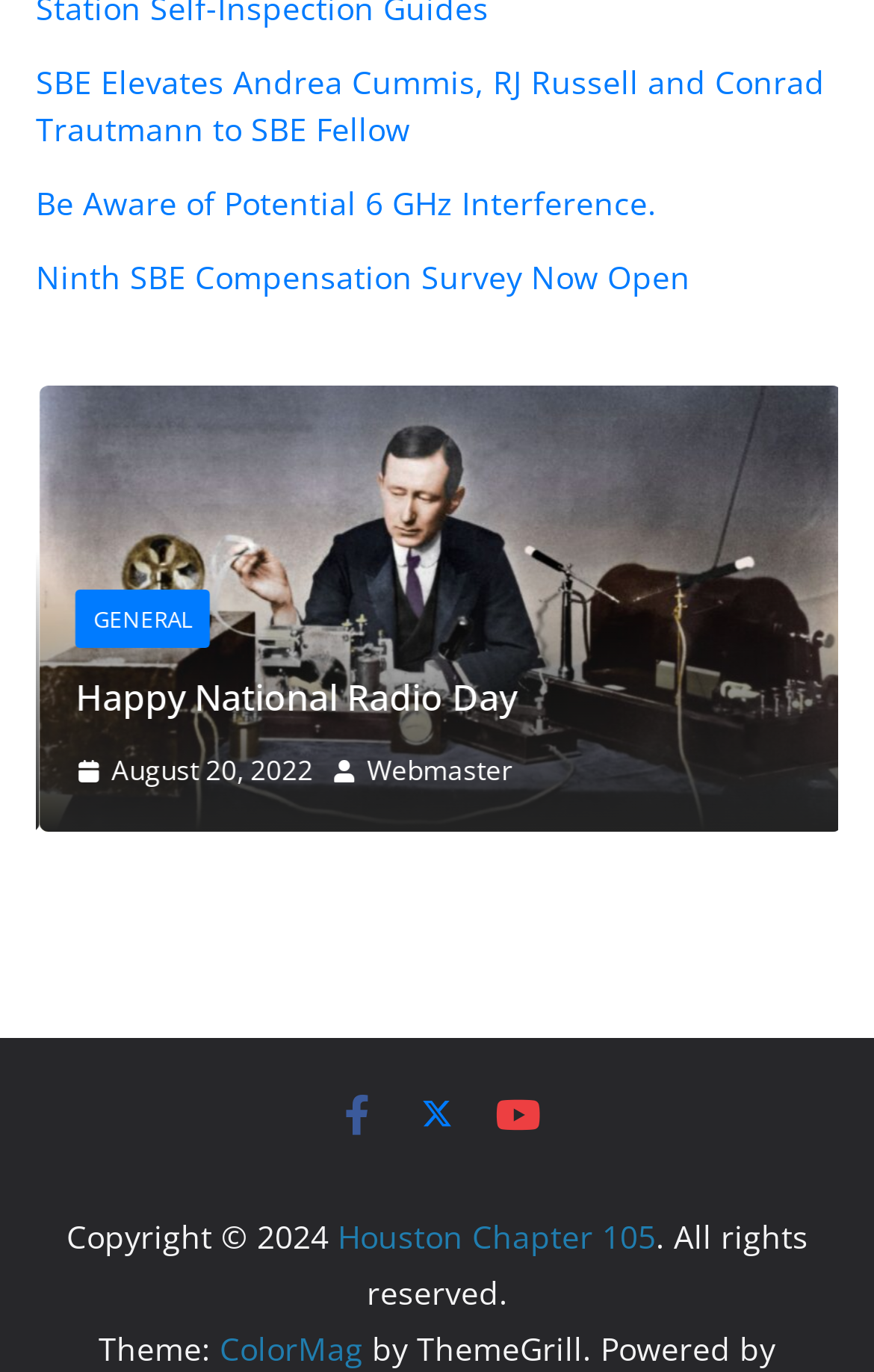Determine the bounding box coordinates of the section I need to click to execute the following instruction: "Check the Copyright information". Provide the coordinates as four float numbers between 0 and 1, i.e., [left, top, right, bottom].

[0.076, 0.886, 0.386, 0.917]